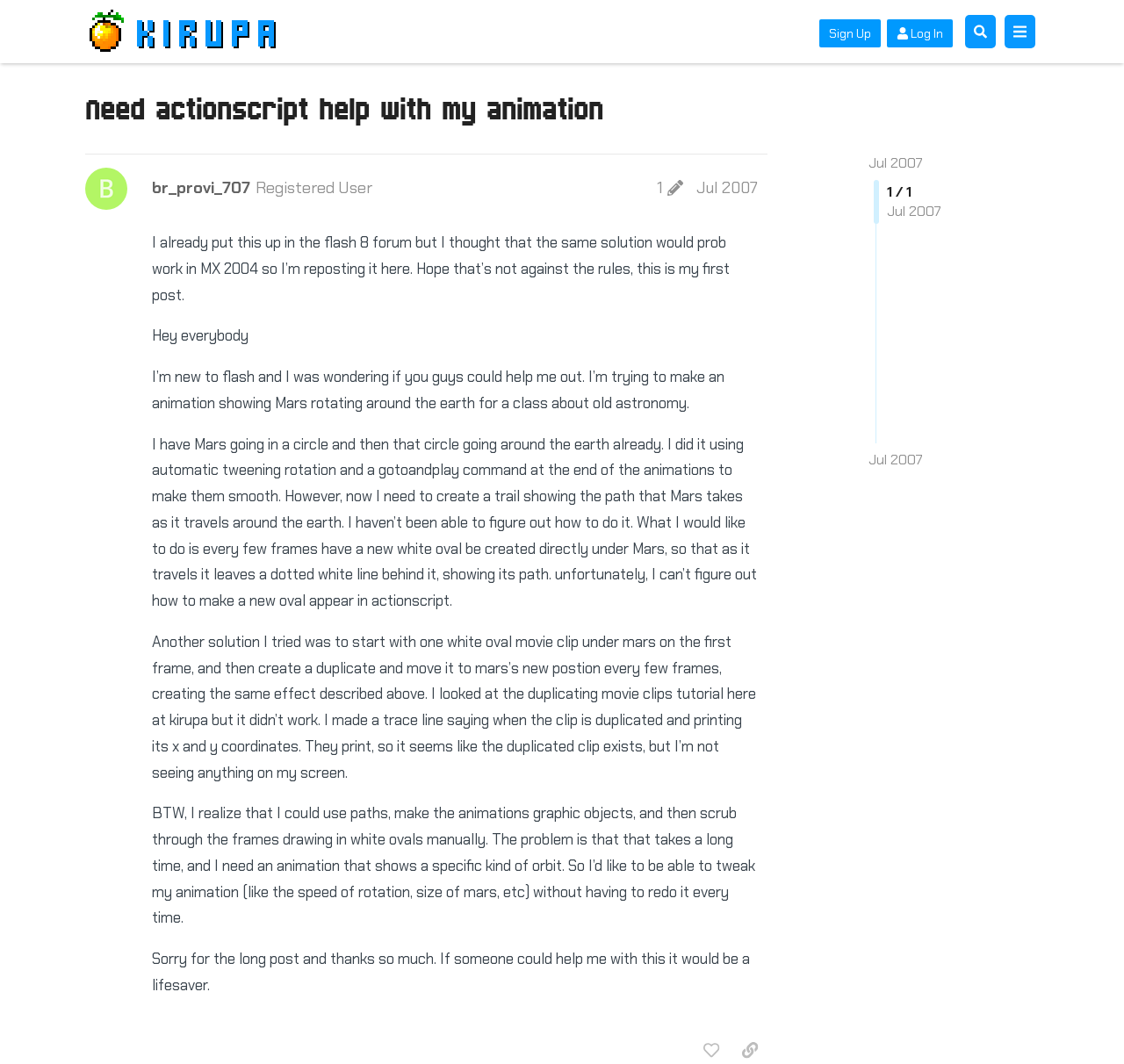Analyze the image and give a detailed response to the question:
What is the user's request from the forum?

The user is asking for help from the forum with creating the animation, specifically with writing the ActionScript code to create the trail showing the path that Mars takes as it travels around the Earth.